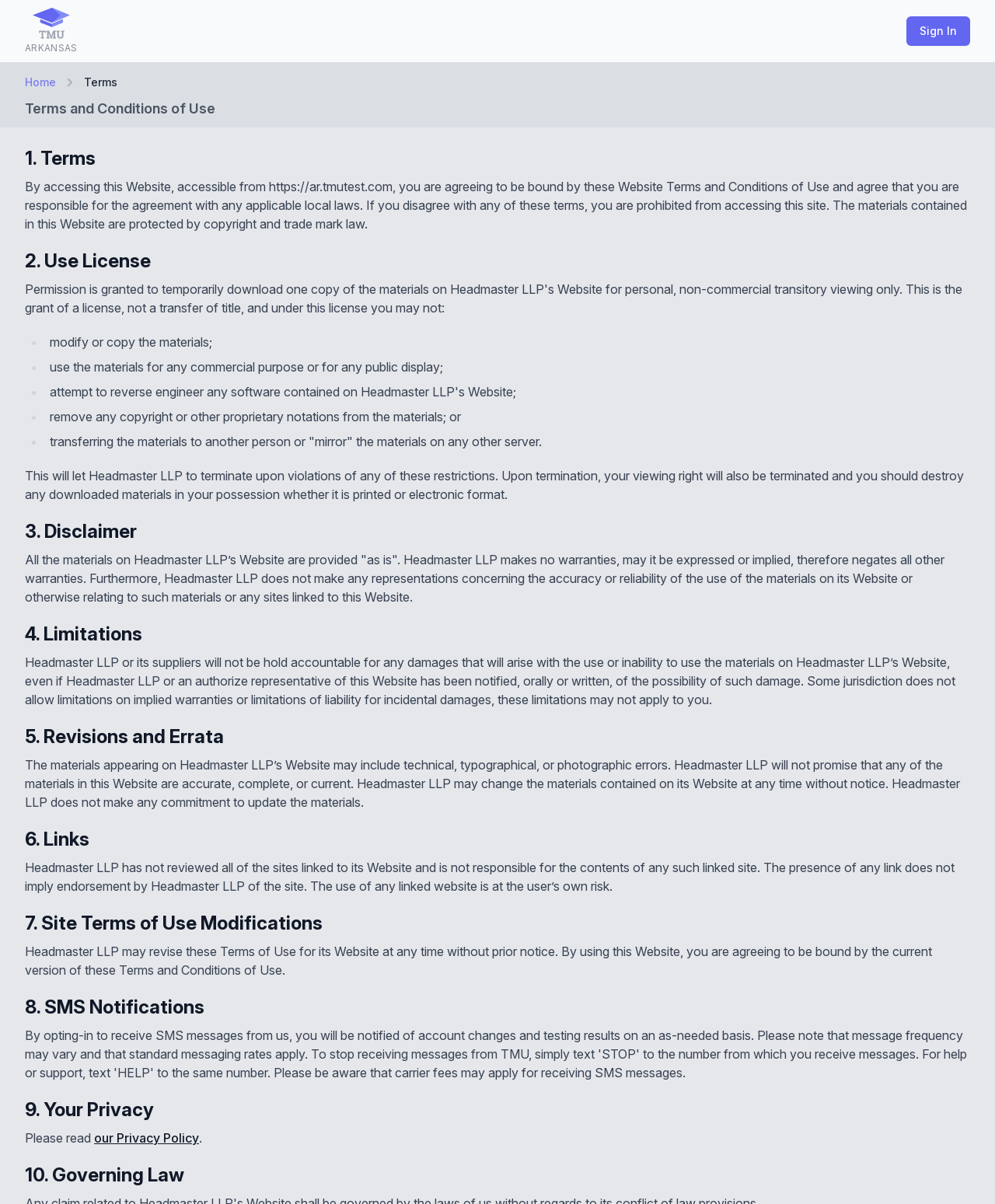Bounding box coordinates are specified in the format (top-left x, top-left y, bottom-right x, bottom-right y). All values are floating point numbers bounded between 0 and 1. Please provide the bounding box coordinate of the region this sentence describes: our Privacy Policy

[0.095, 0.939, 0.2, 0.952]